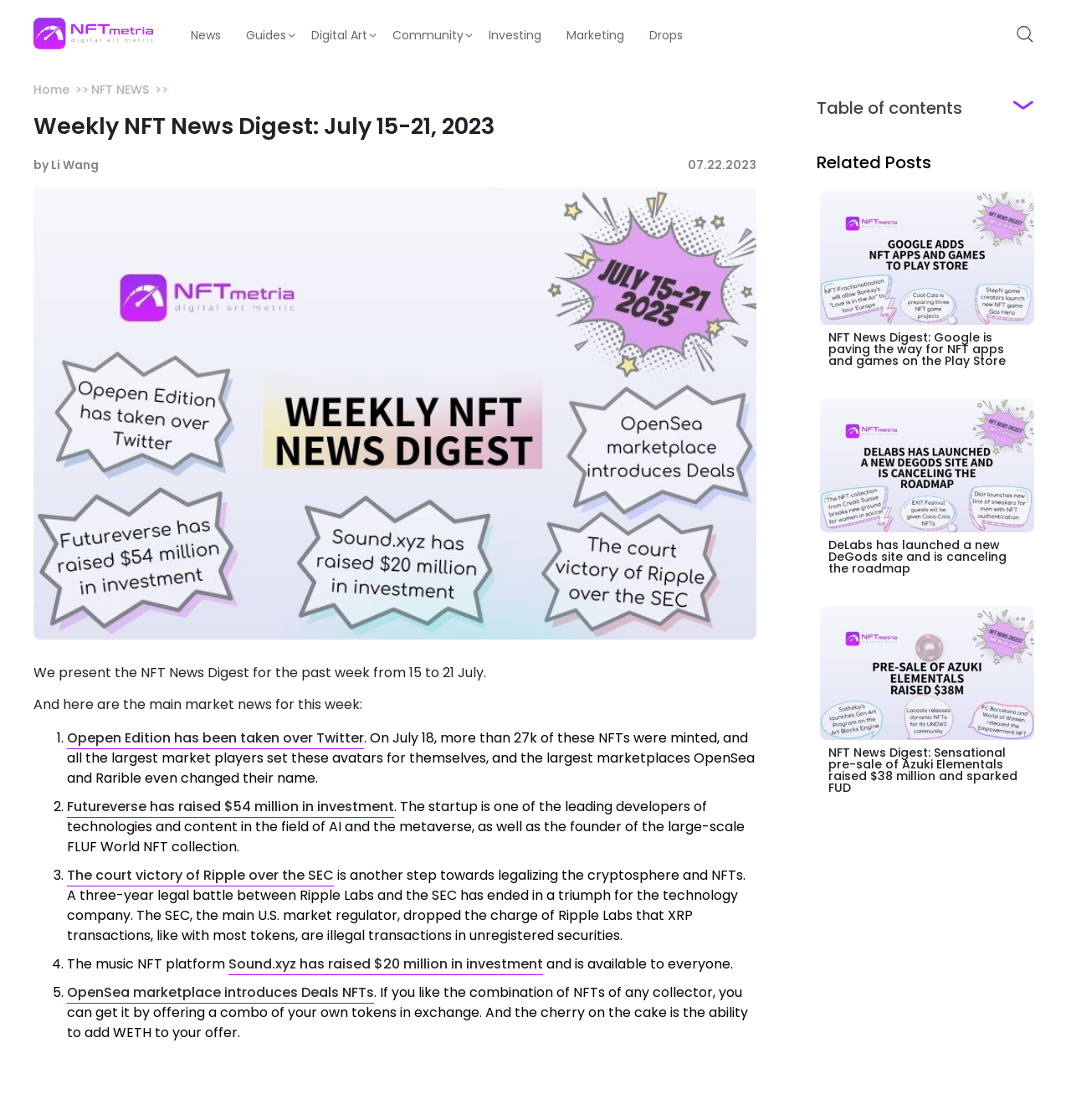Identify the bounding box coordinates necessary to click and complete the given instruction: "Click the 'Logo' link".

[0.031, 0.032, 0.143, 0.049]